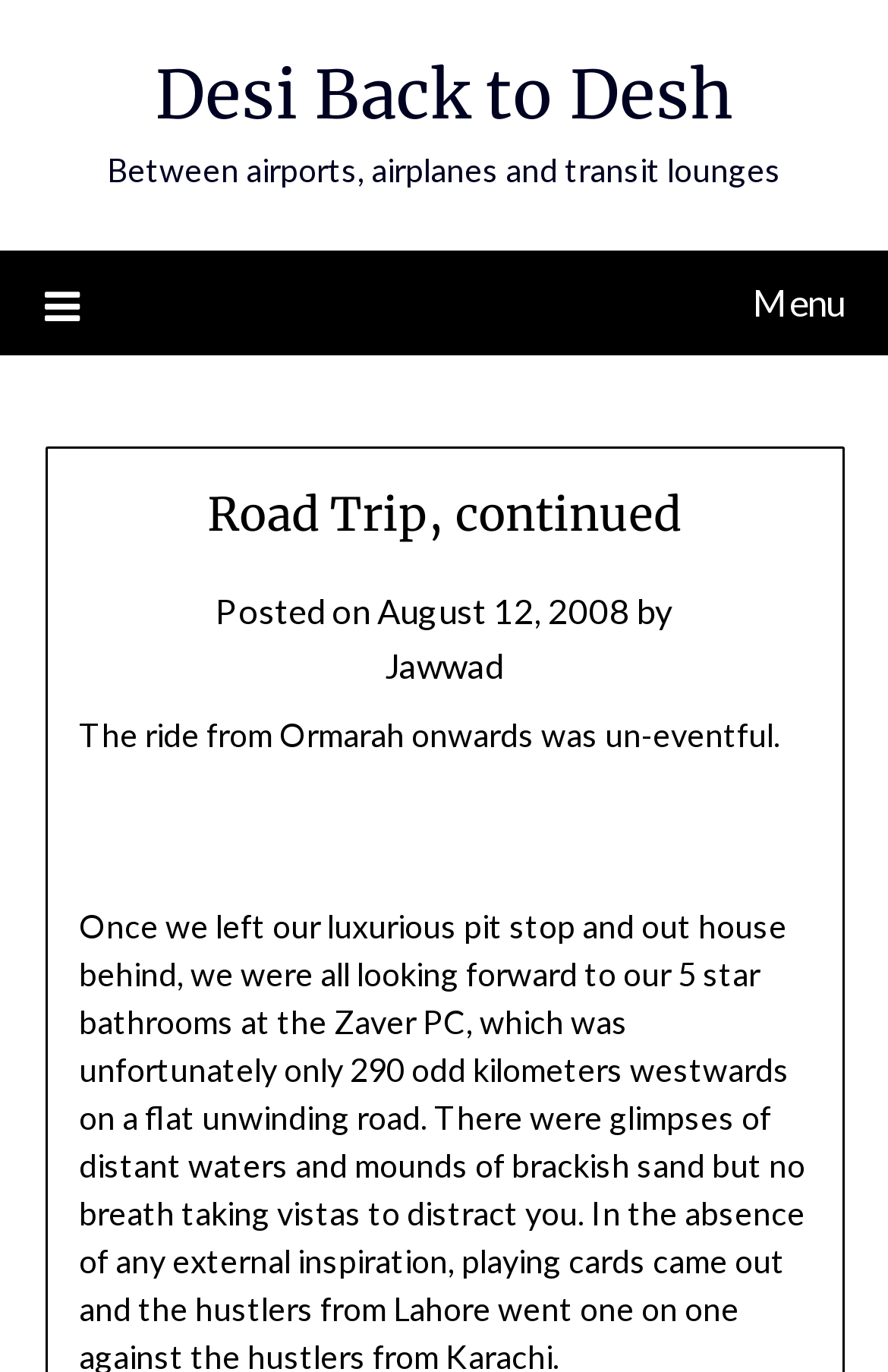Bounding box coordinates are to be given in the format (top-left x, top-left y, bottom-right x, bottom-right y). All values must be floating point numbers between 0 and 1. Provide the bounding box coordinate for the UI element described as: Menu

[0.05, 0.182, 0.95, 0.258]